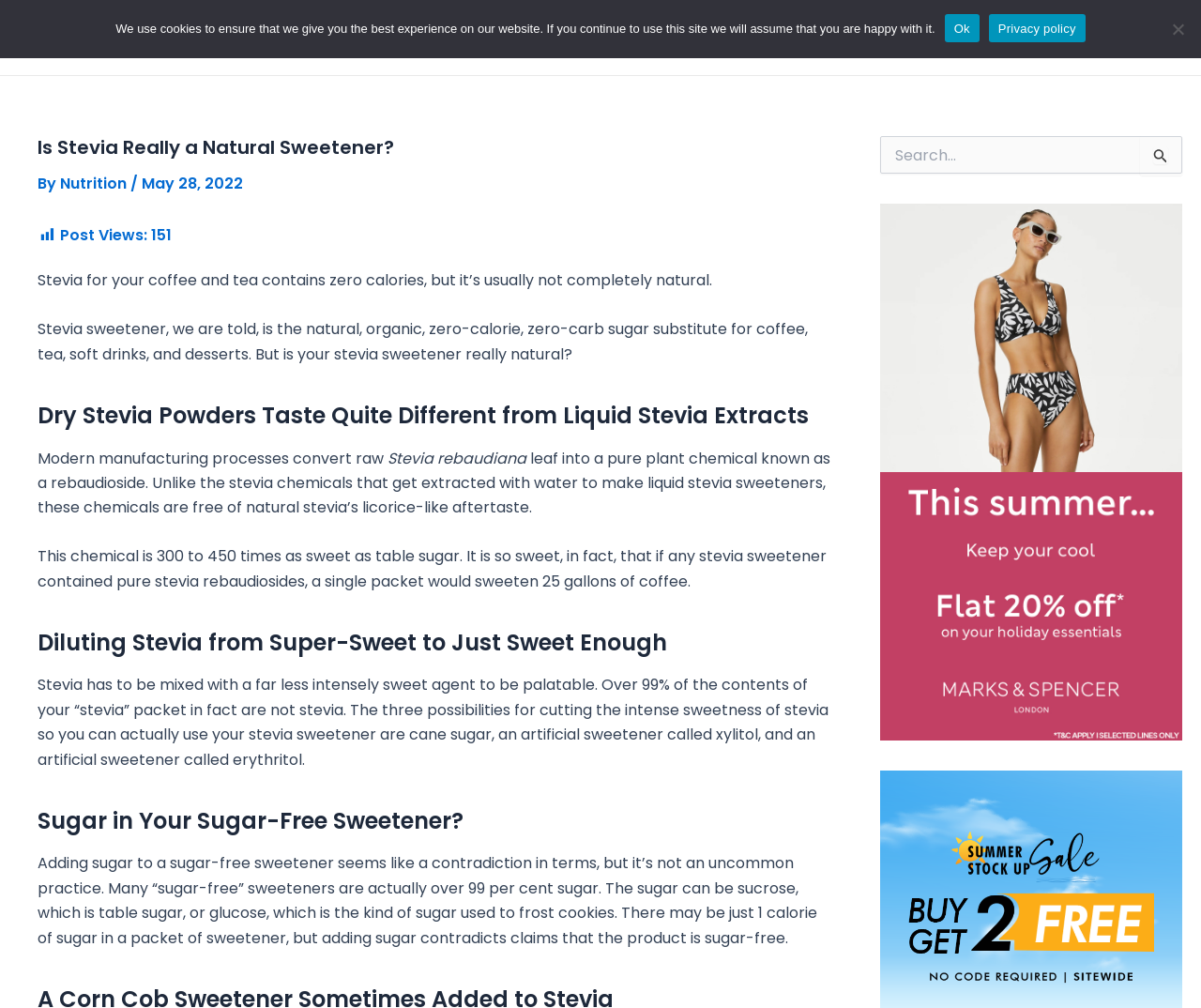Respond to the question below with a single word or phrase:
How many times sweeter is Stevia rebaudioside than table sugar?

300 to 450 times